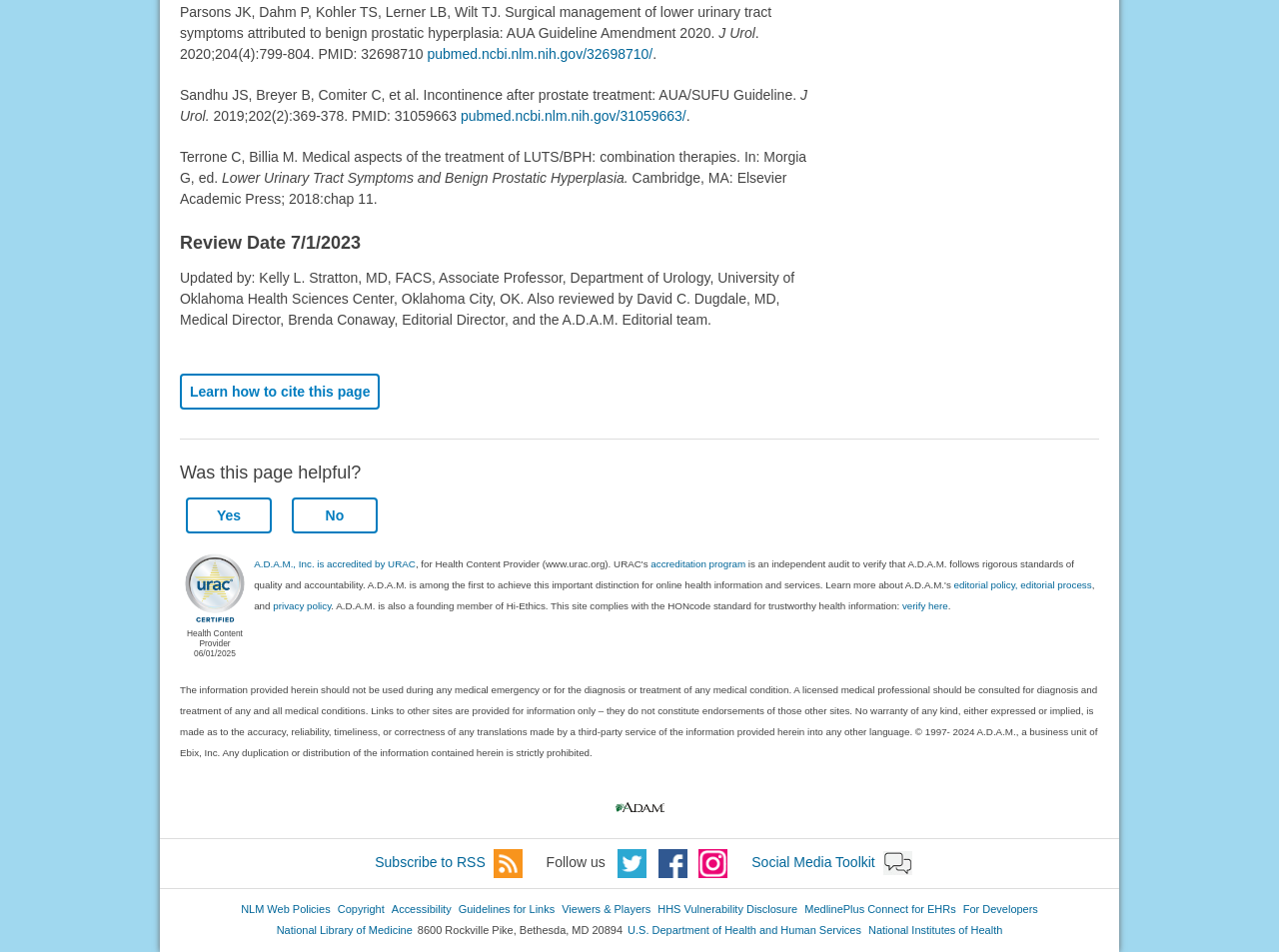Locate the bounding box coordinates of the clickable part needed for the task: "Click the 'No' button".

[0.228, 0.523, 0.295, 0.561]